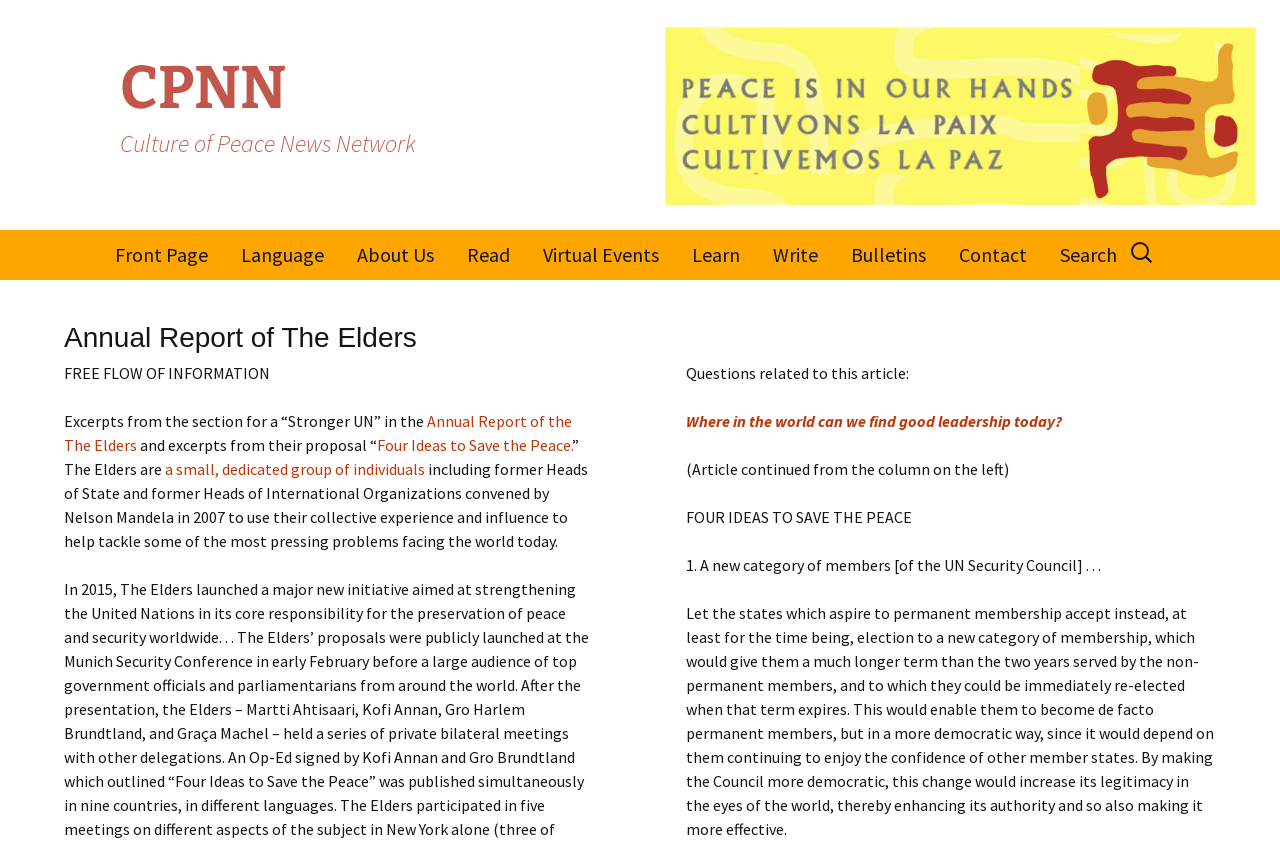Please identify the bounding box coordinates of the element that needs to be clicked to execute the following command: "Submit a comment". Provide the bounding box using four float numbers between 0 and 1, formatted as [left, top, right, bottom].

[0.592, 0.51, 0.748, 0.569]